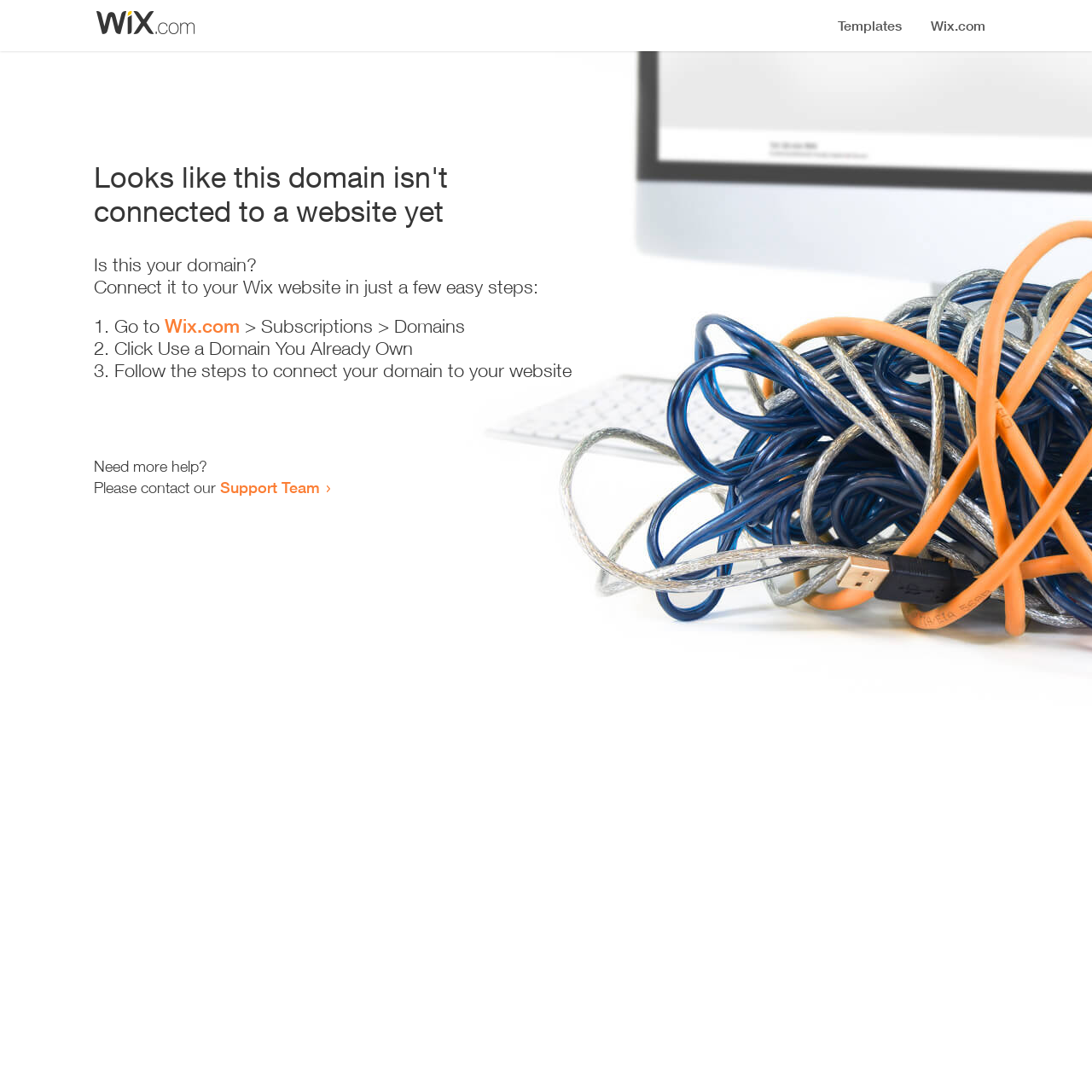Locate the bounding box of the UI element described by: "Wix.com" in the given webpage screenshot.

[0.151, 0.288, 0.22, 0.309]